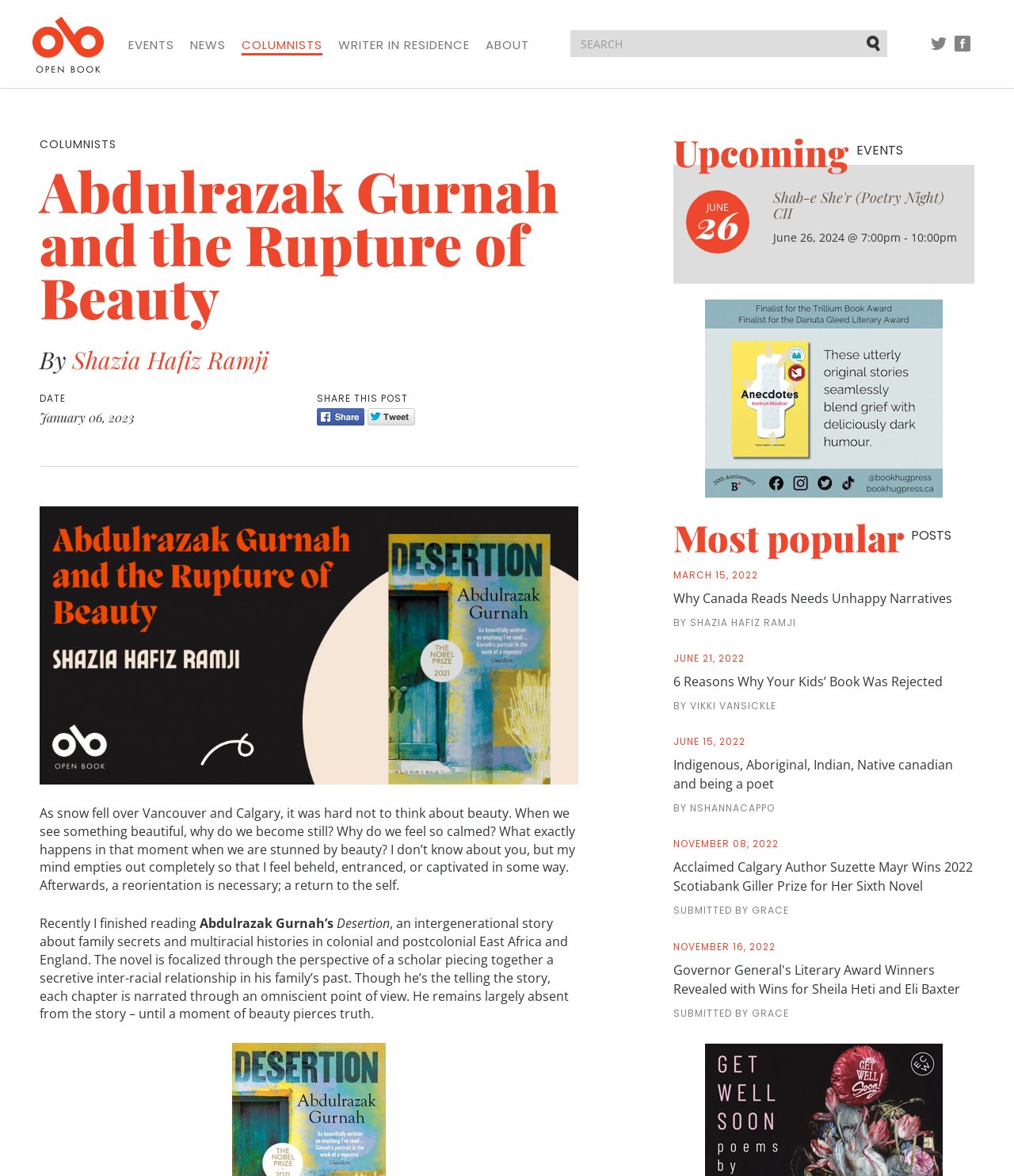Please identify the bounding box coordinates for the region that you need to click to follow this instruction: "View the upcoming event Shab-e She'r (Poetry Night) CII".

[0.762, 0.16, 0.931, 0.189]